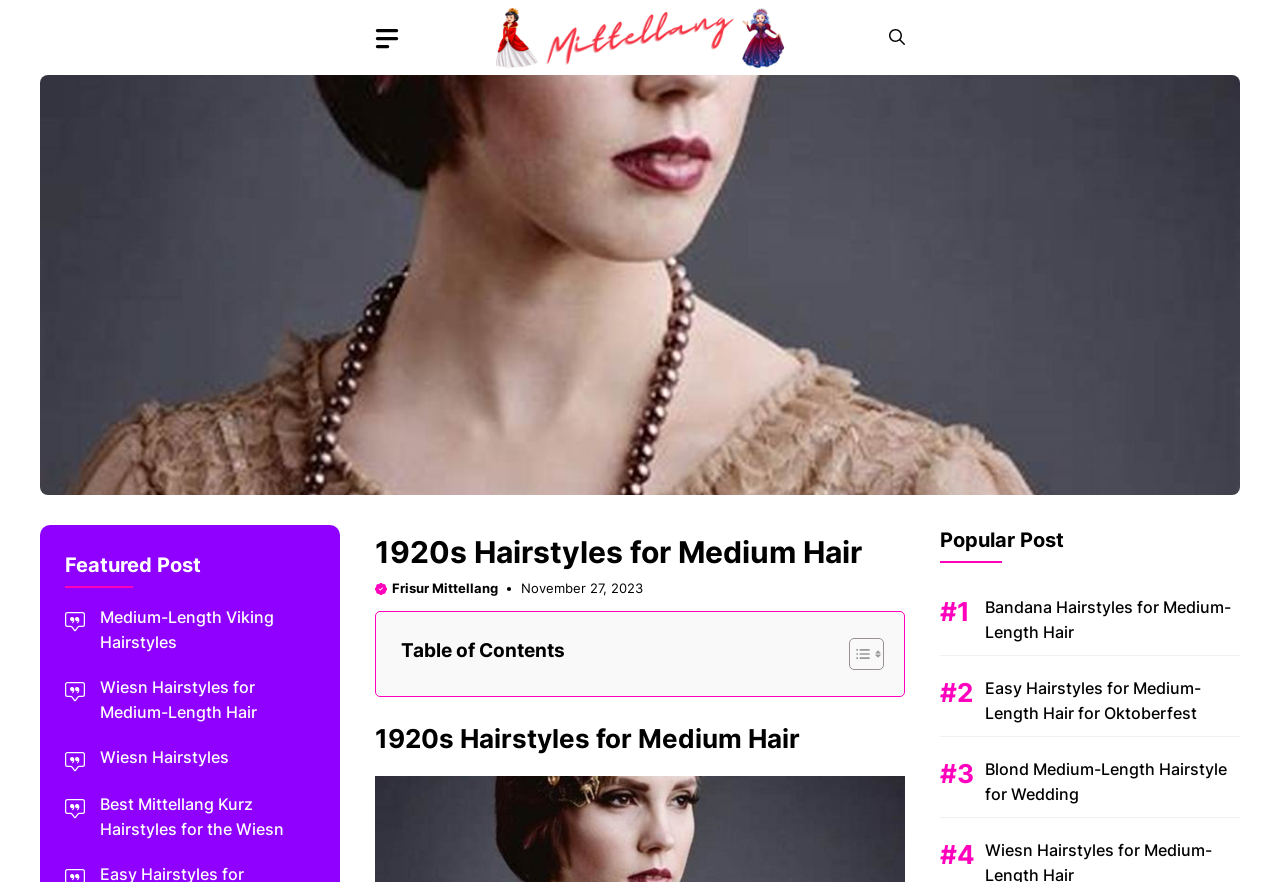Reply to the question with a single word or phrase:
What is the name of the website?

Frisur Mittellang